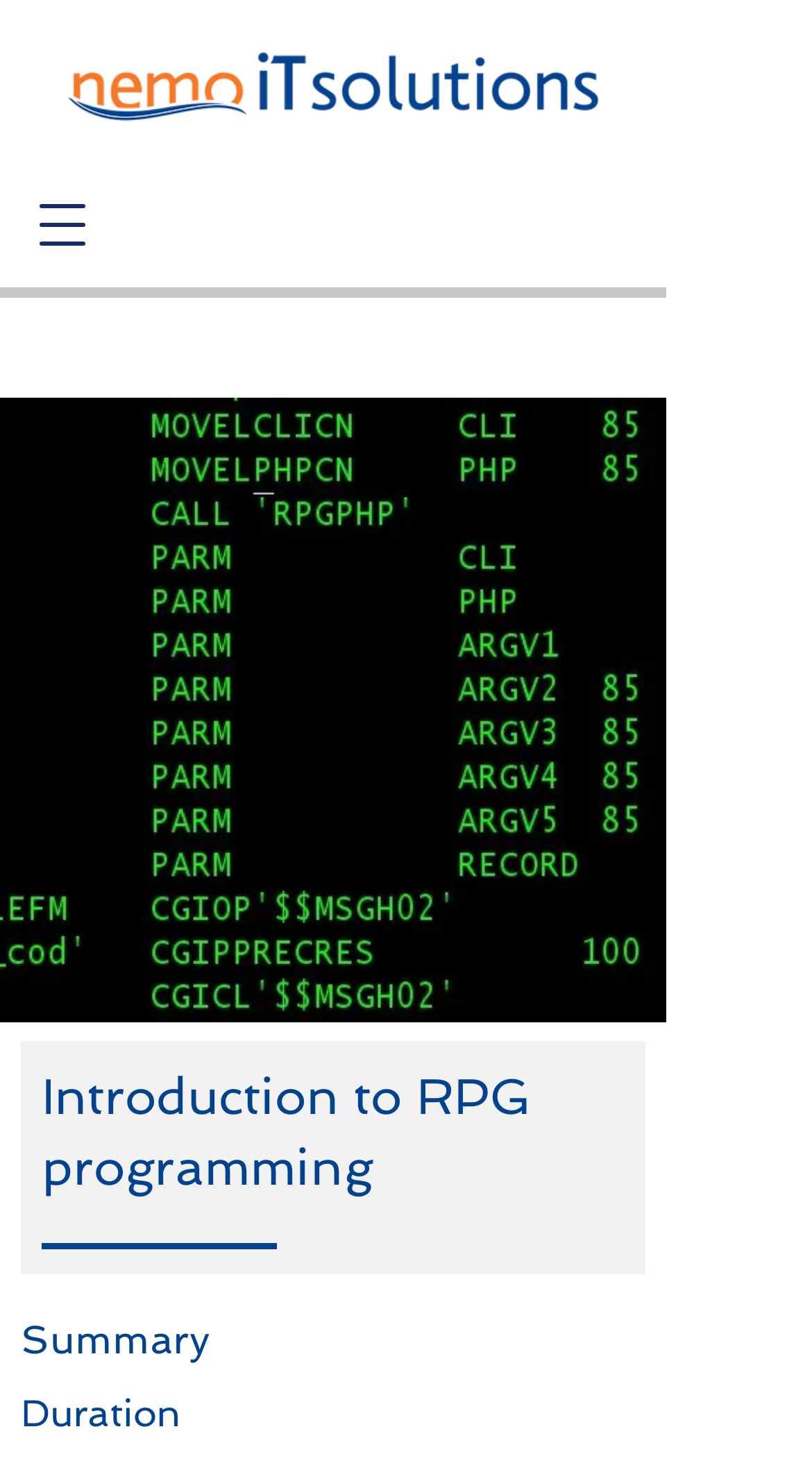Find the bounding box of the UI element described as: "aria-label="Open navigation menu"". The bounding box coordinates should be given as four float values between 0 and 1, i.e., [left, top, right, bottom].

[0.013, 0.117, 0.141, 0.187]